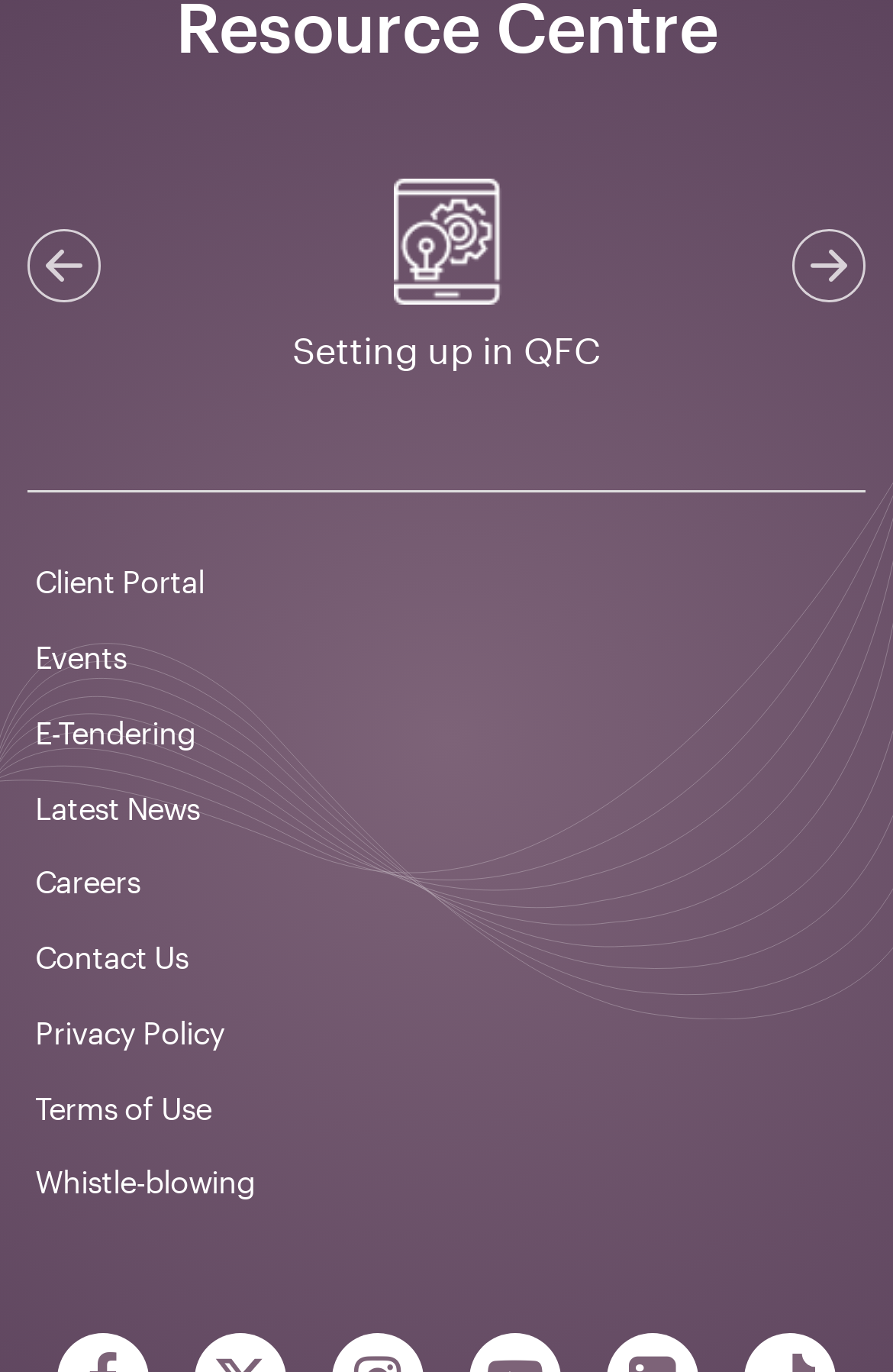Give a one-word or phrase response to the following question: Is there a 'Previous slide' button?

Yes